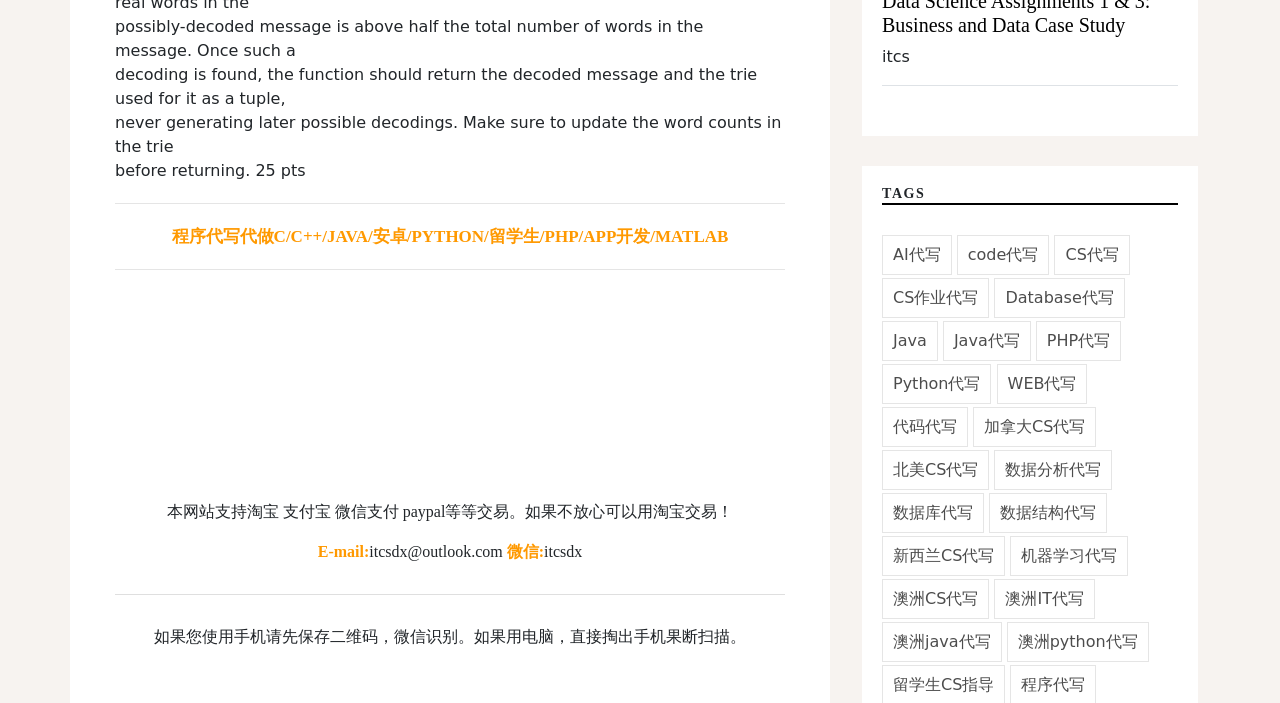Find the UI element described as: "澳洲python代写" and predict its bounding box coordinates. Ensure the coordinates are four float numbers between 0 and 1, [left, top, right, bottom].

[0.786, 0.884, 0.897, 0.941]